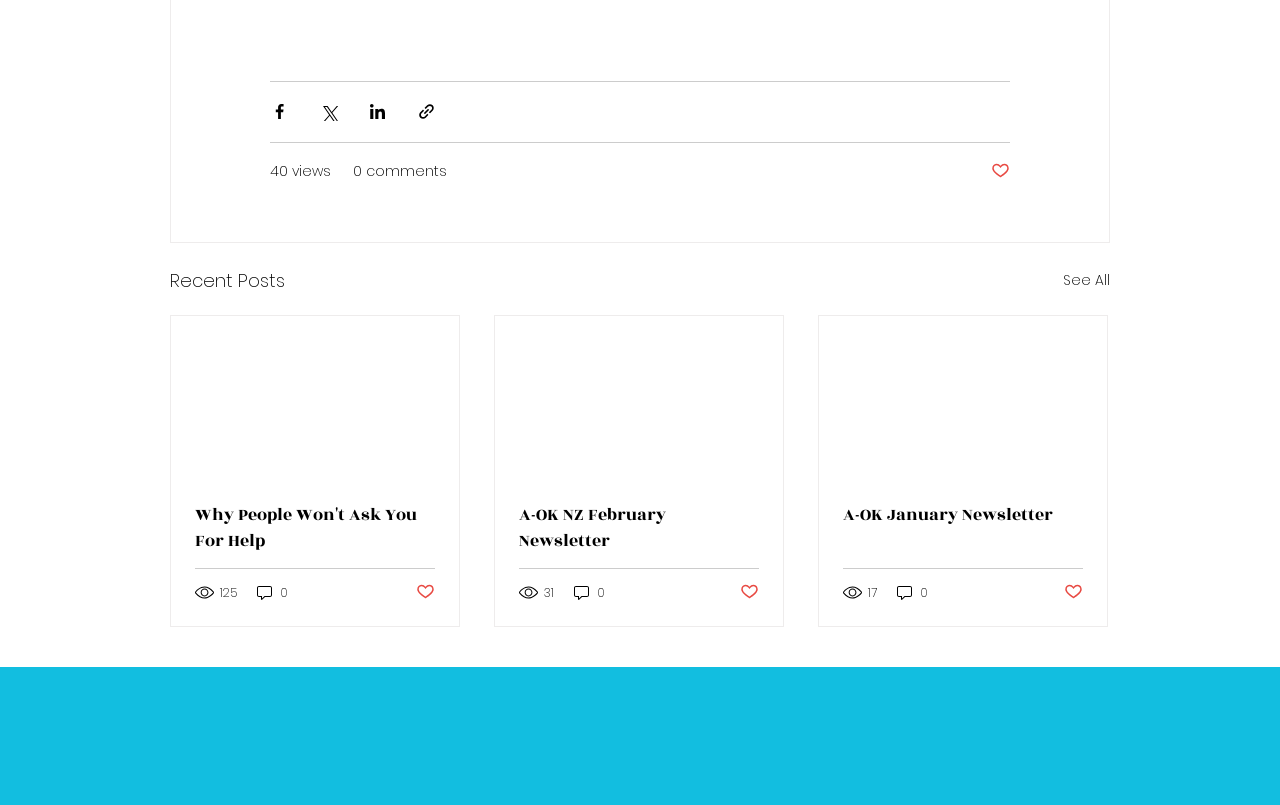What is the title of the third post?
Based on the screenshot, provide your answer in one word or phrase.

A-OK January Newsletter